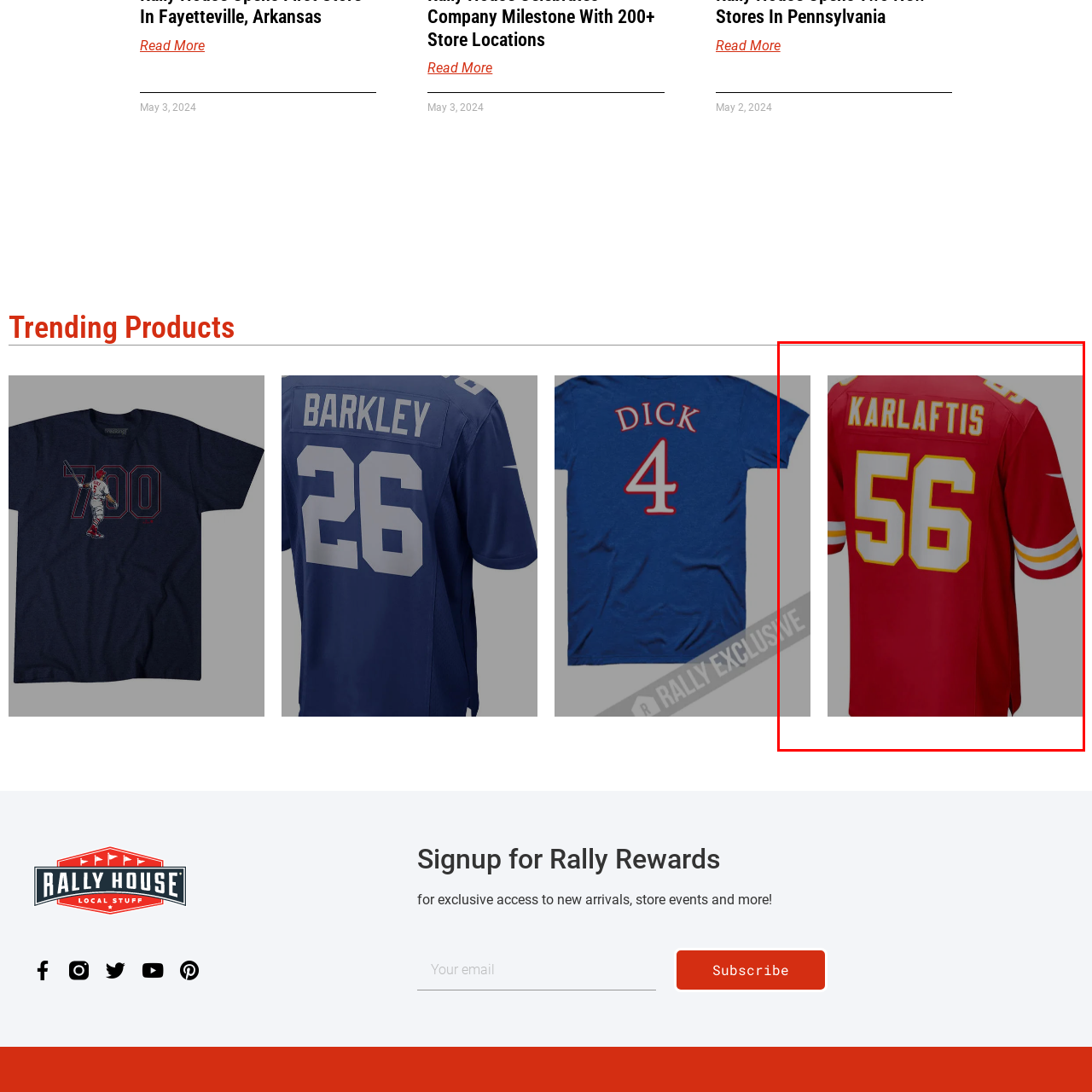Inspect the section highlighted in the red box, What is the number on the jersey? 
Answer using a single word or phrase.

56